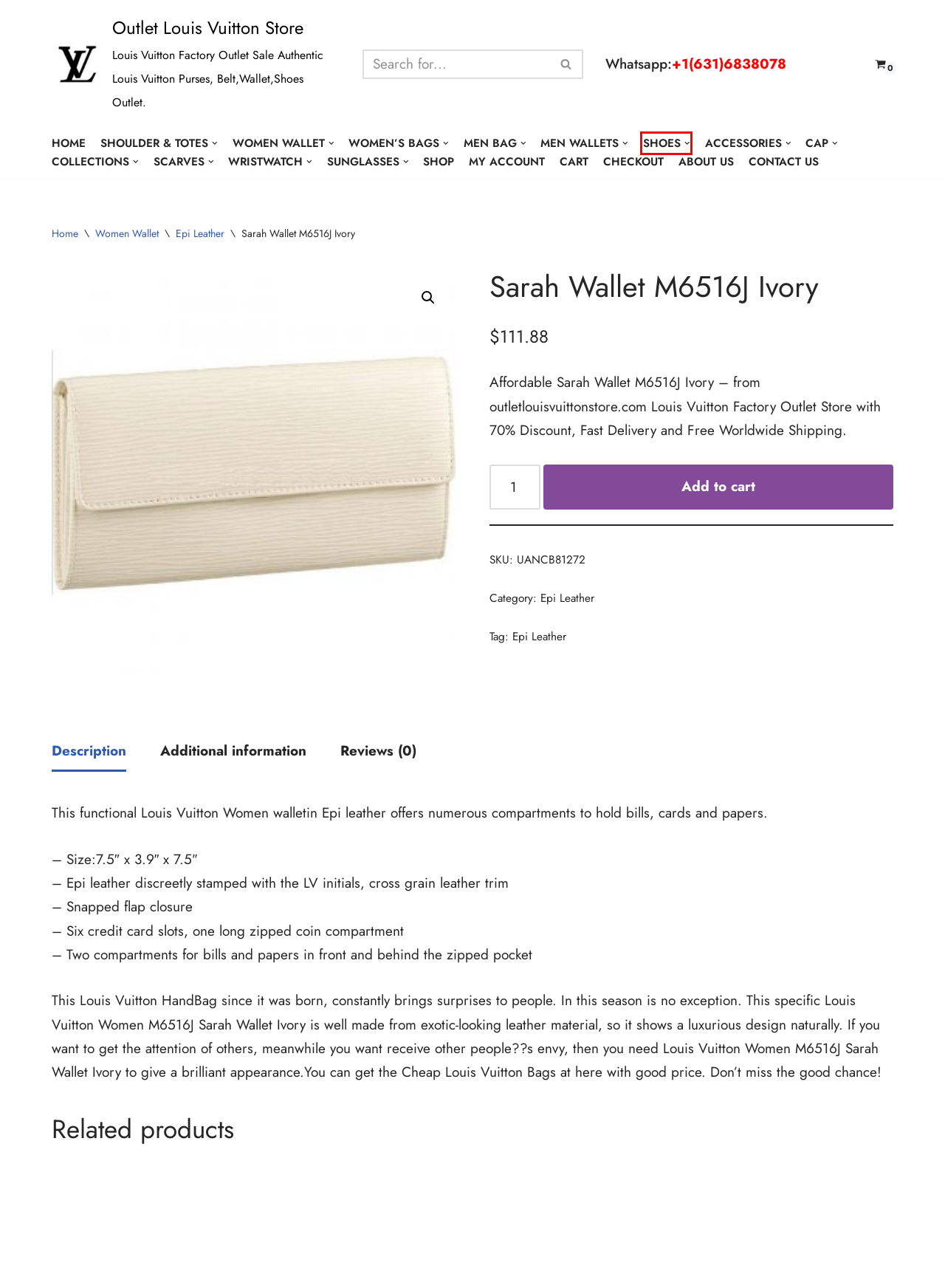Look at the screenshot of a webpage with a red bounding box and select the webpage description that best corresponds to the new page after clicking the element in the red box. Here are the options:
A. Accessories Outlet Louis Vuitton Store
B. Men Wallets Outlet Louis Vuitton Store
C. Contact US Outlet Louis Vuitton Store
D. Cap Outlet Louis Vuitton Store
E. Sunglasses Outlet Louis Vuitton Store
F. Women's Bags Outlet Louis Vuitton Store
G. About US Outlet Louis Vuitton Store
H. Shoes Outlet Louis Vuitton Store

H